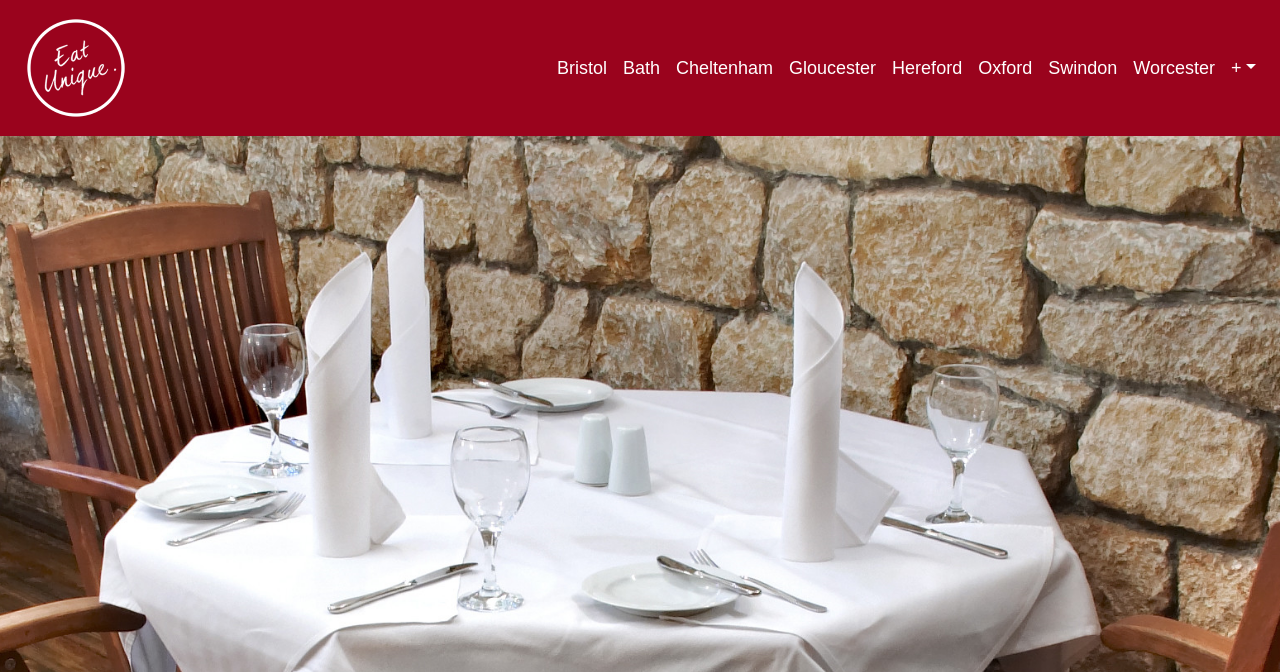What cities are listed on the webpage?
By examining the image, provide a one-word or phrase answer.

Bristol, Bath, etc.